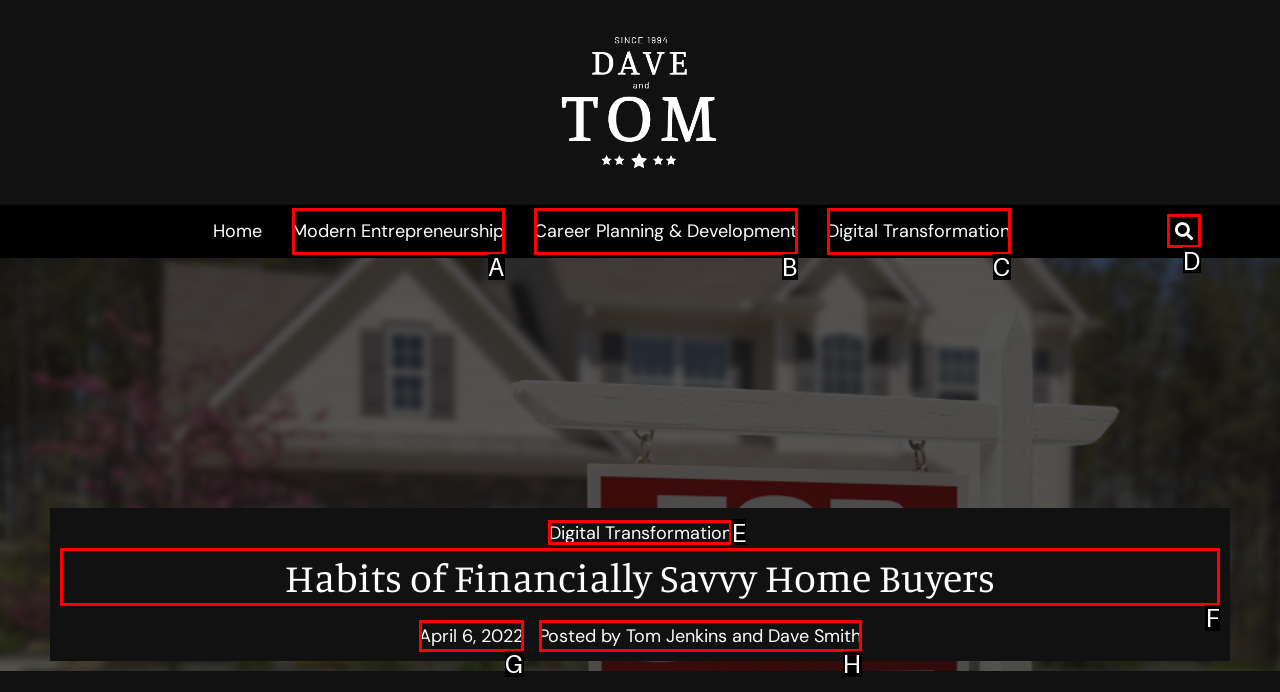From the given options, indicate the letter that corresponds to the action needed to complete this task: Search in the text box. Respond with only the letter.

None